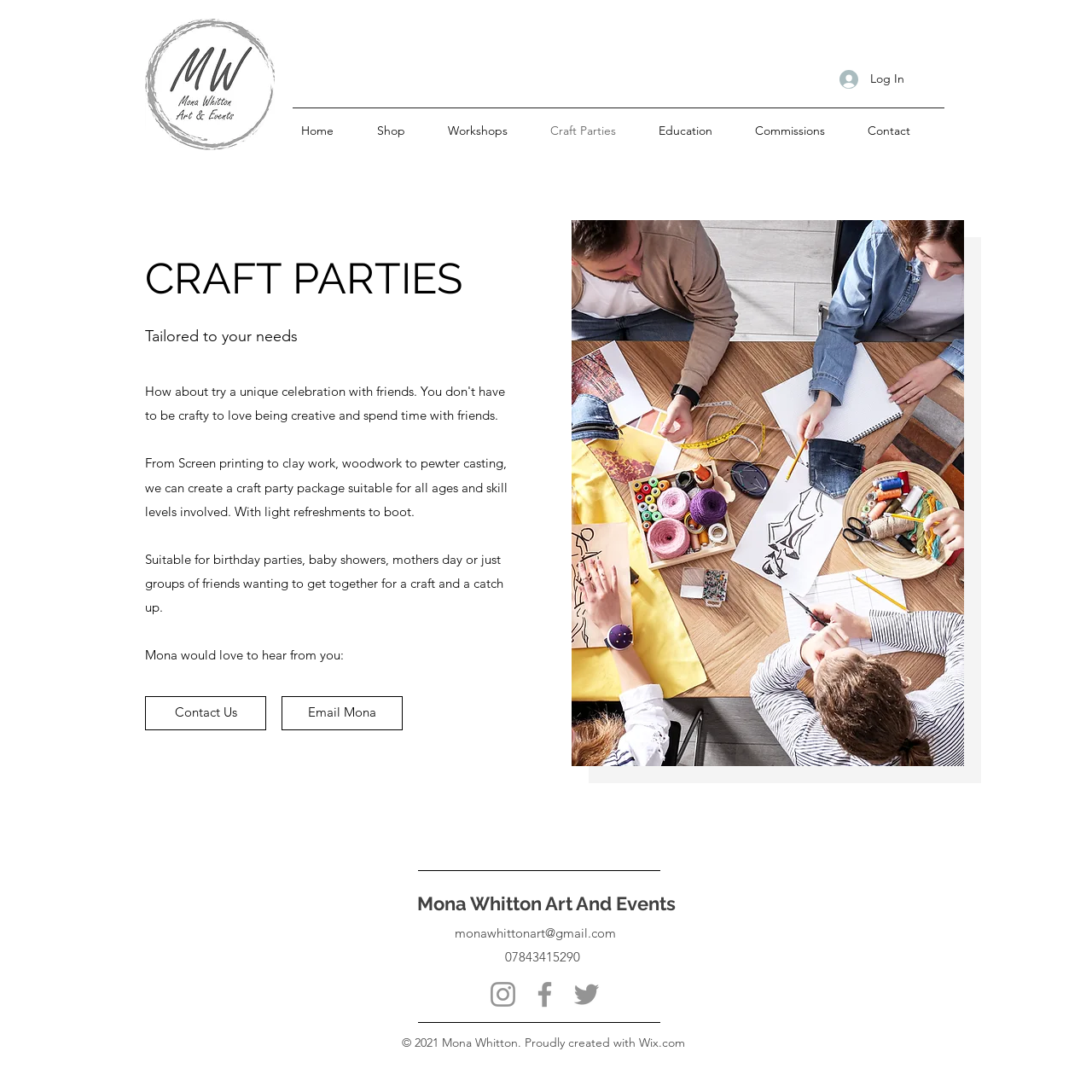Indicate the bounding box coordinates of the clickable region to achieve the following instruction: "View Craft Parties details."

[0.496, 0.108, 0.595, 0.131]